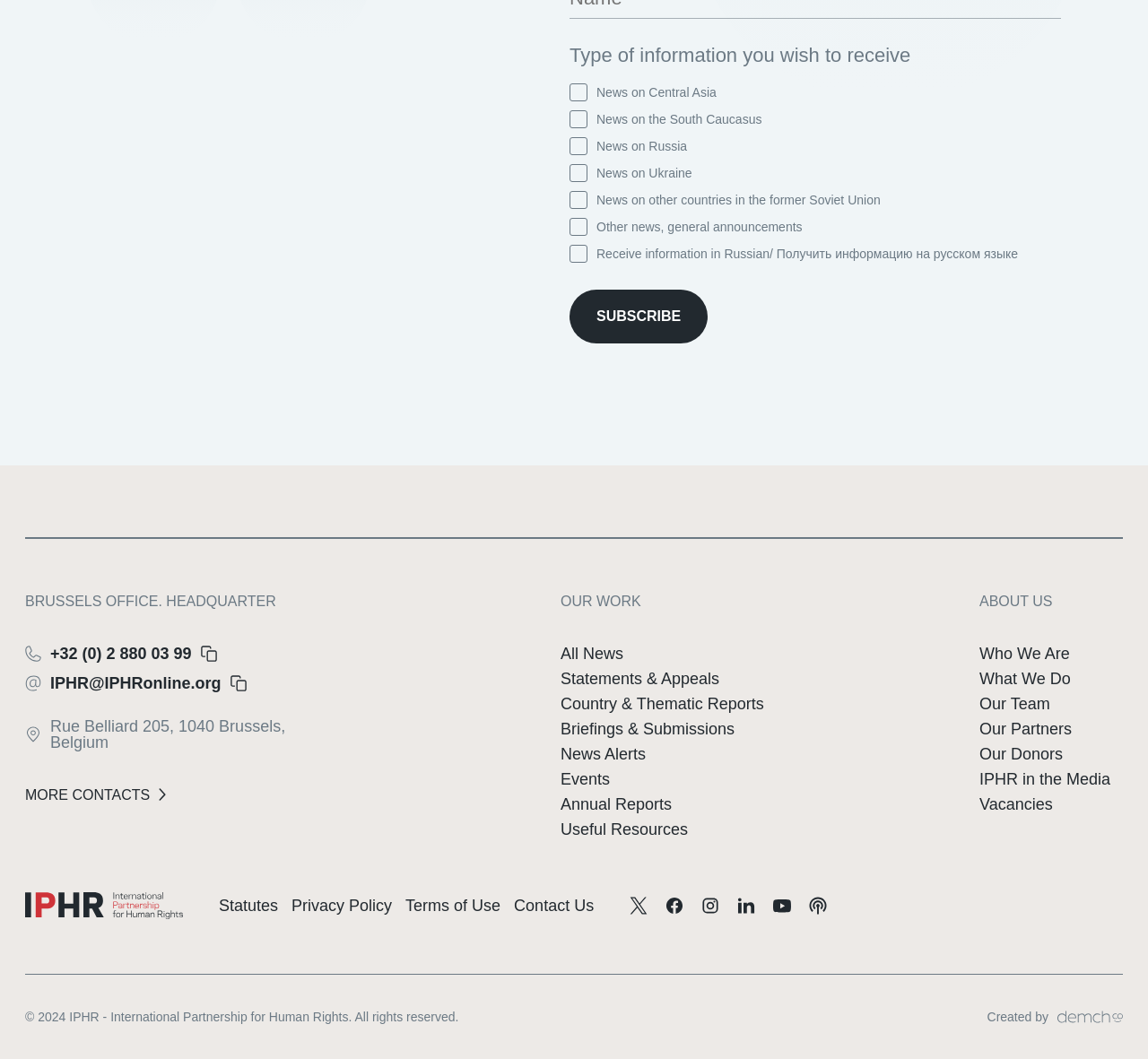Provide the bounding box coordinates of the HTML element described as: "IPHR in the Media". The bounding box coordinates should be four float numbers between 0 and 1, i.e., [left, top, right, bottom].

[0.853, 0.728, 0.967, 0.745]